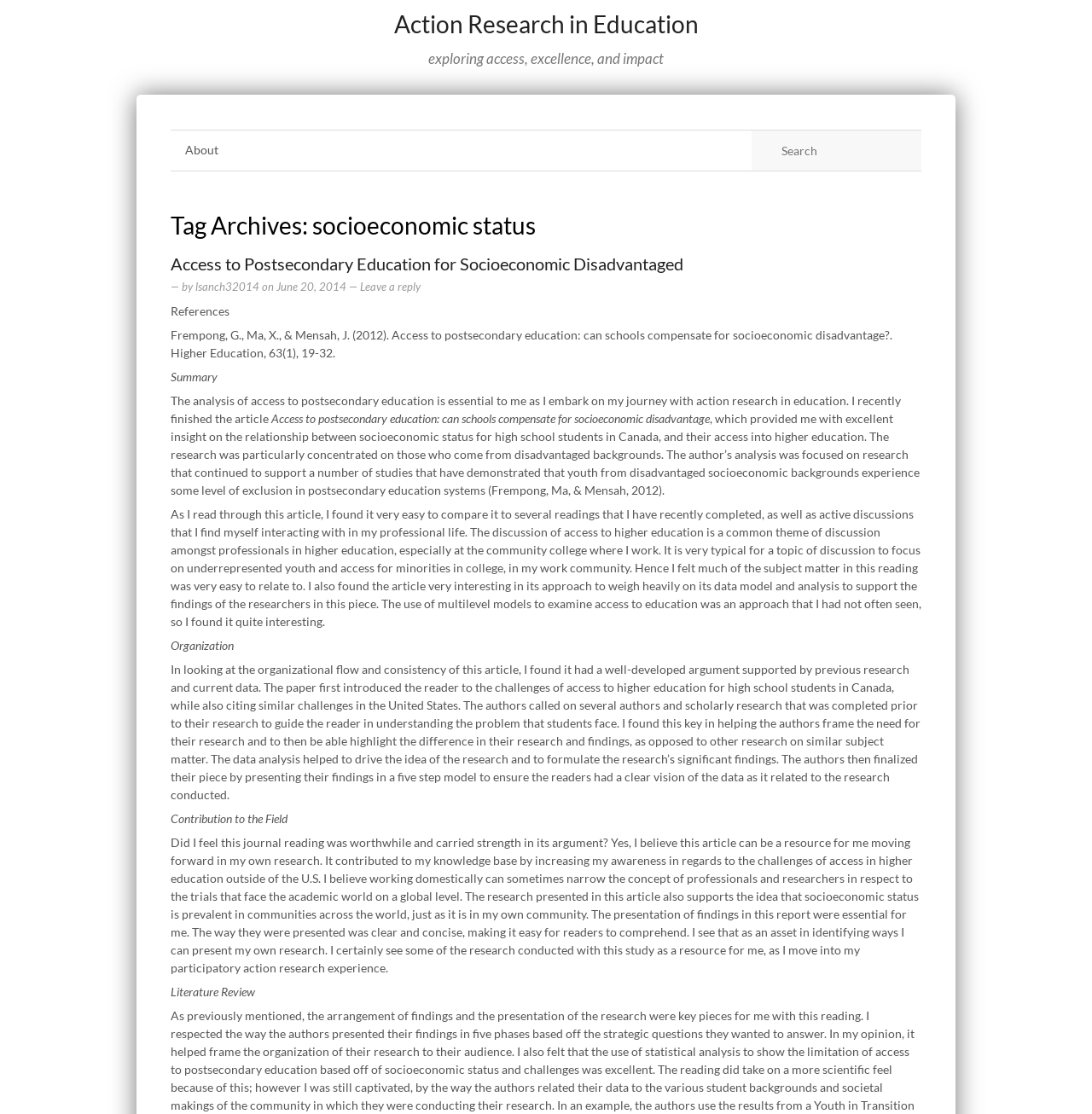Locate the bounding box coordinates of the clickable region to complete the following instruction: "view the references."

[0.156, 0.272, 0.21, 0.285]